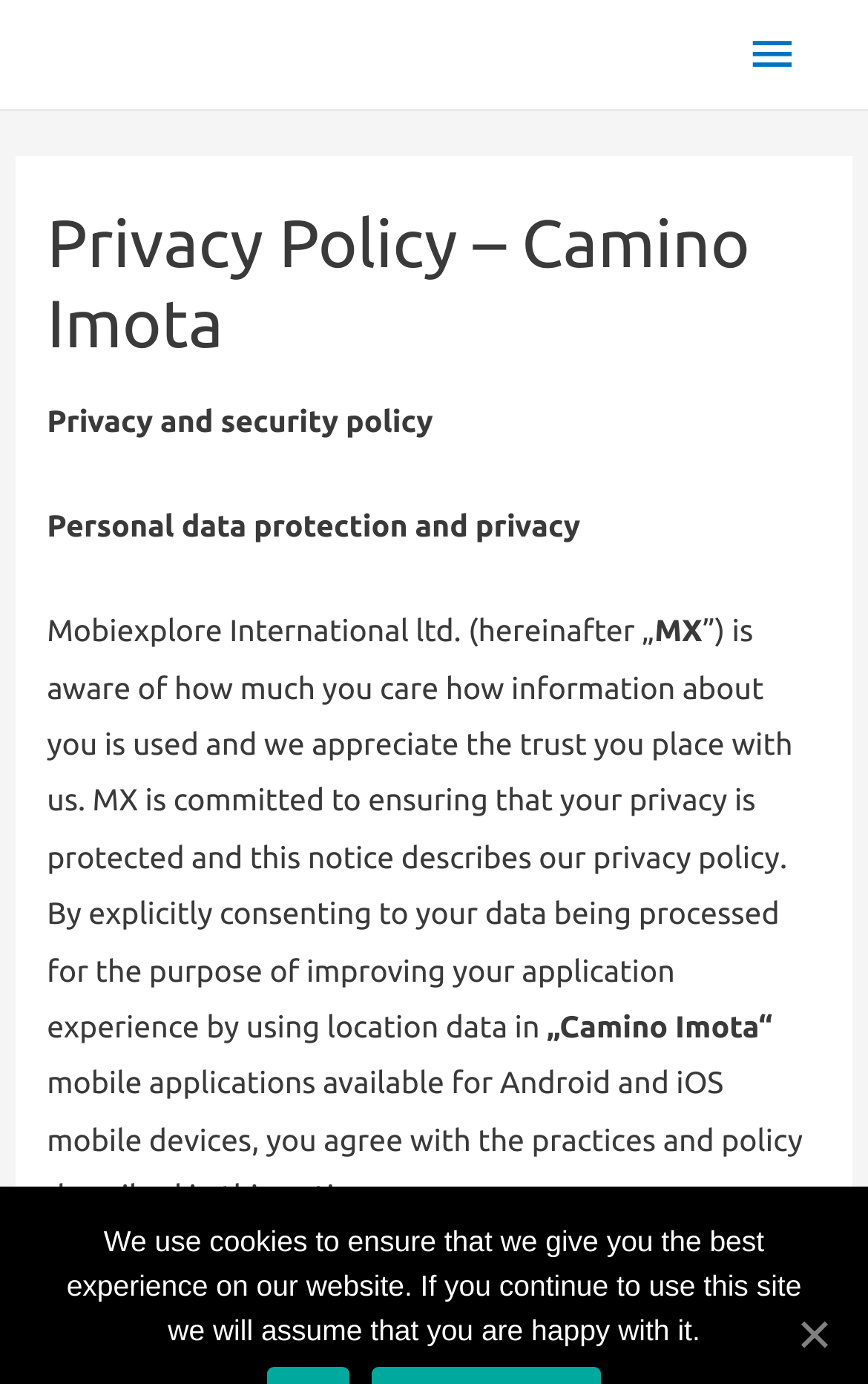What is the purpose of Mobiexplore International ltd?
Please give a detailed and elaborate explanation in response to the question.

Based on the webpage content, Mobiexplore International ltd is committed to ensuring that users' privacy is protected, and this notice describes their privacy policy.